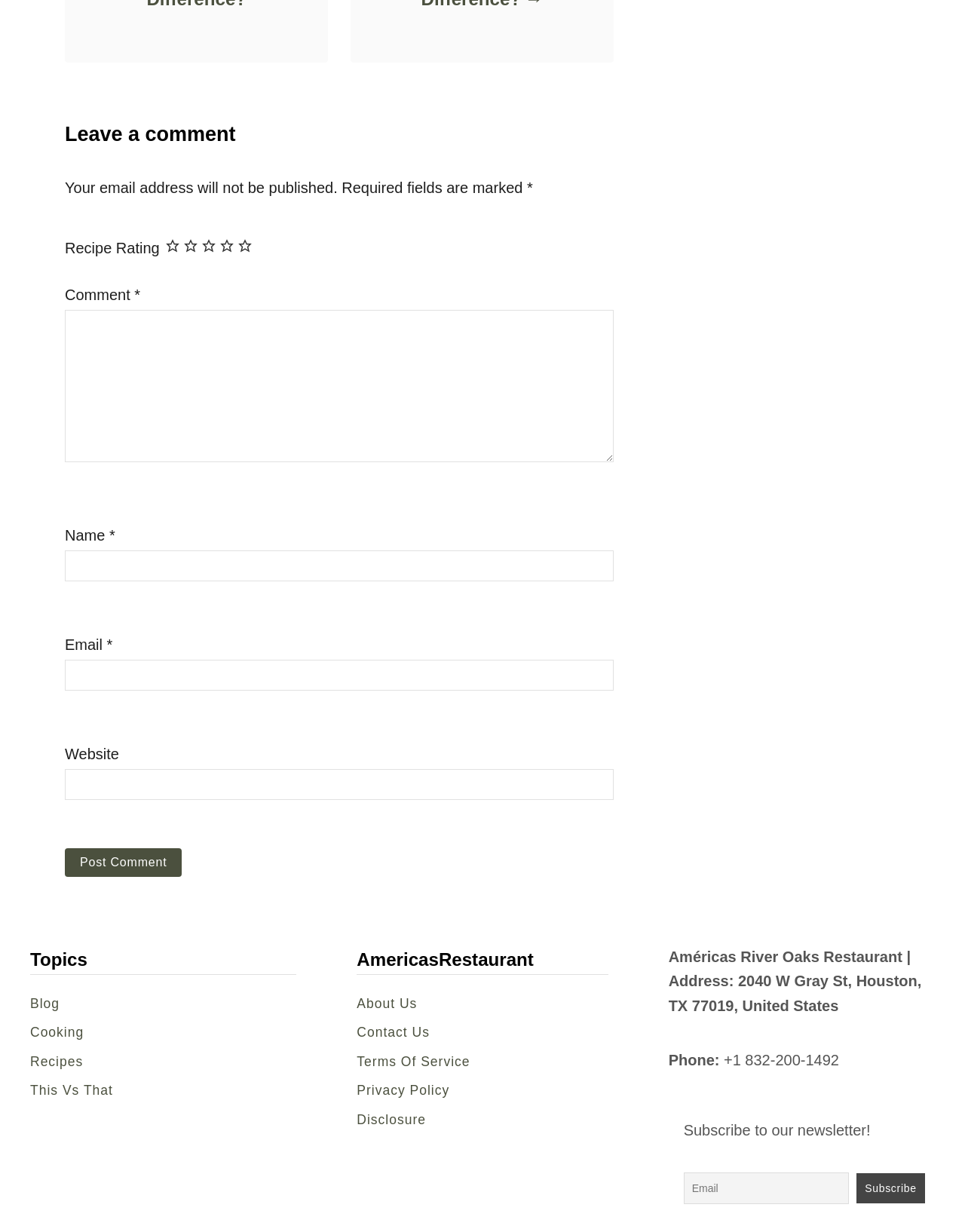Identify the bounding box coordinates for the element you need to click to achieve the following task: "View the 'Blu-ray' category". Provide the bounding box coordinates as four float numbers between 0 and 1, in the form [left, top, right, bottom].

None